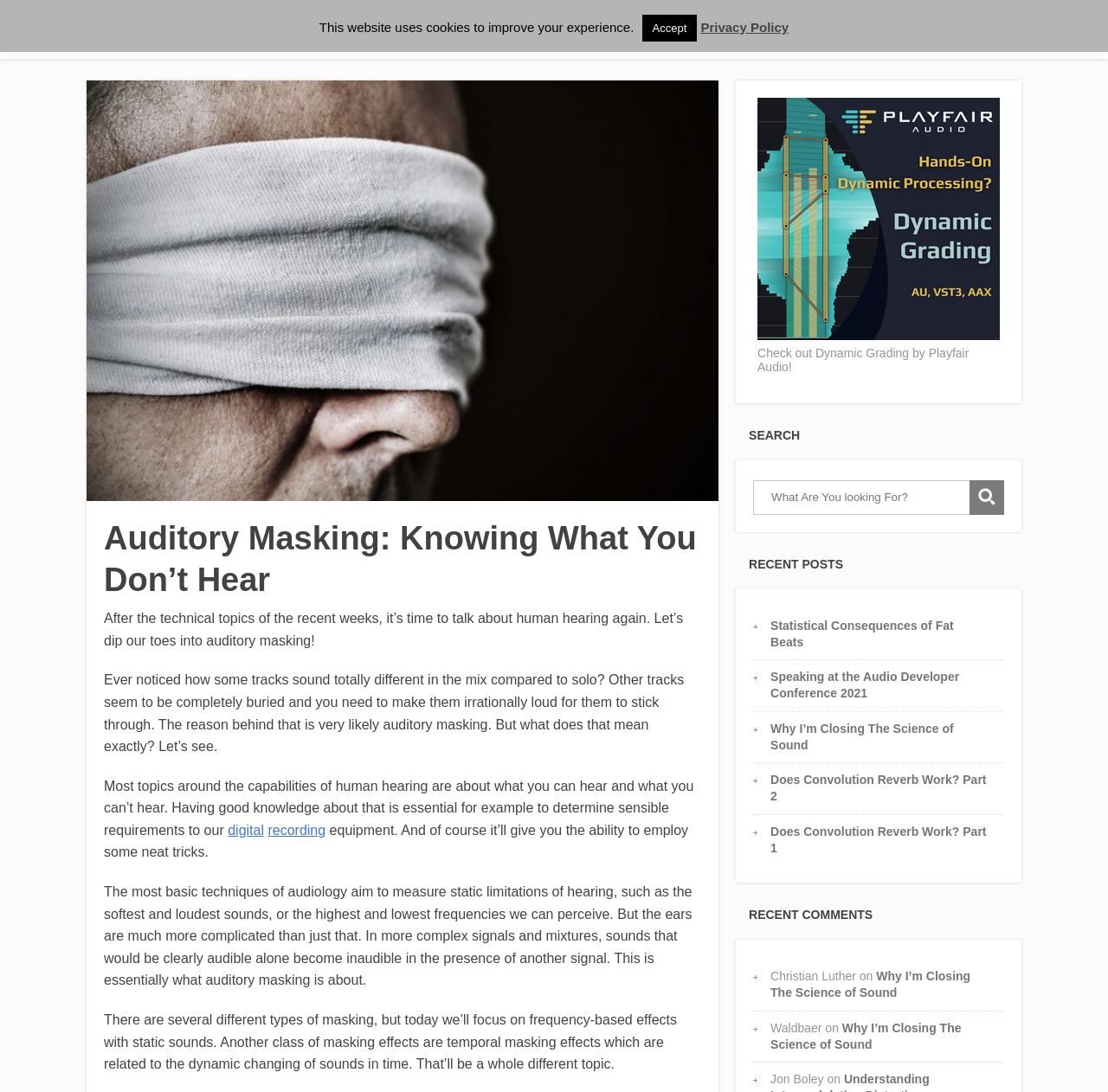Identify the bounding box coordinates of the HTML element based on this description: "alt="The Science of Sound"".

[0.078, 0.032, 0.352, 0.046]